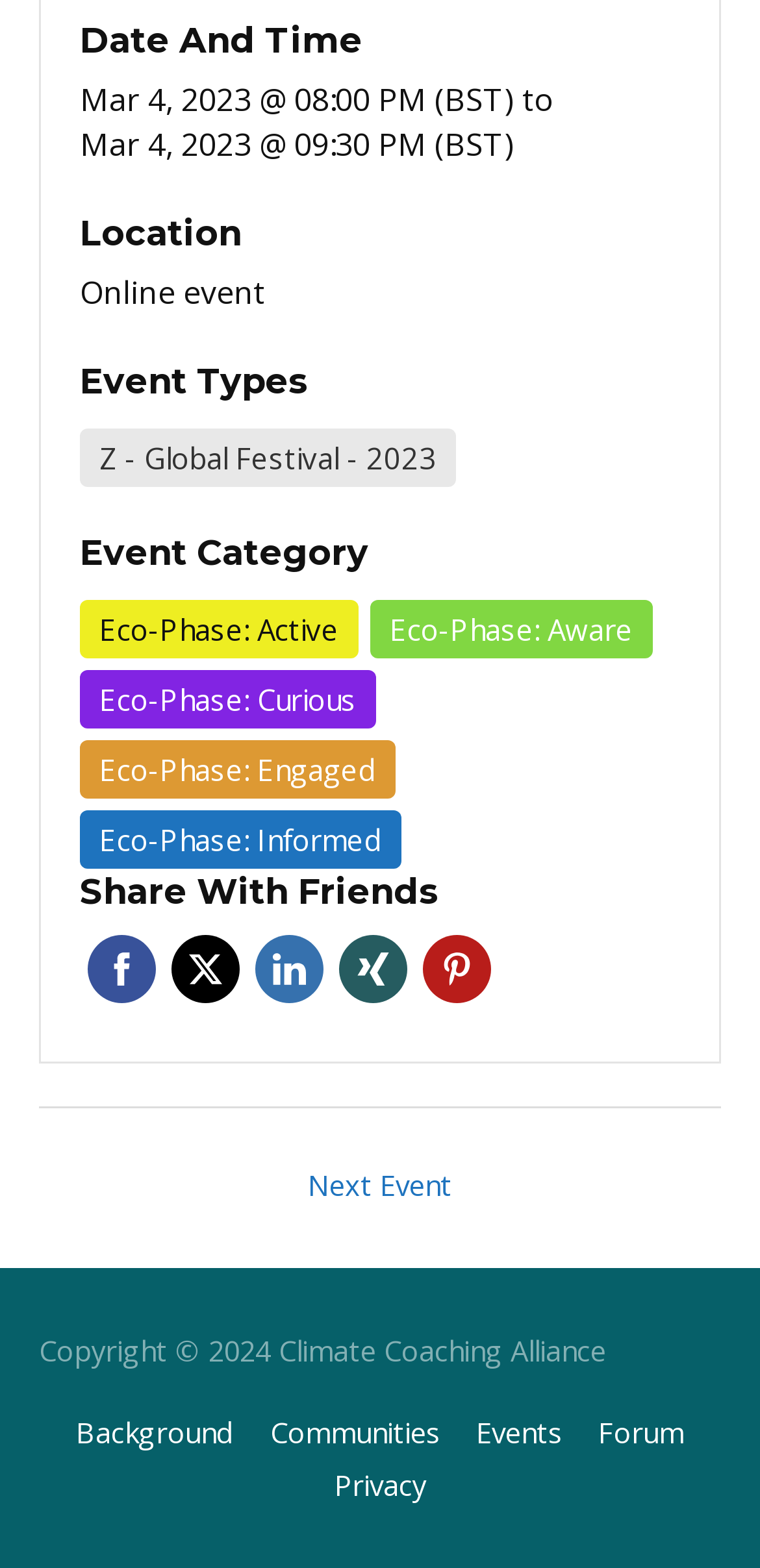Locate the bounding box coordinates of the clickable region necessary to complete the following instruction: "Learn about club amenities". Provide the coordinates in the format of four float numbers between 0 and 1, i.e., [left, top, right, bottom].

None